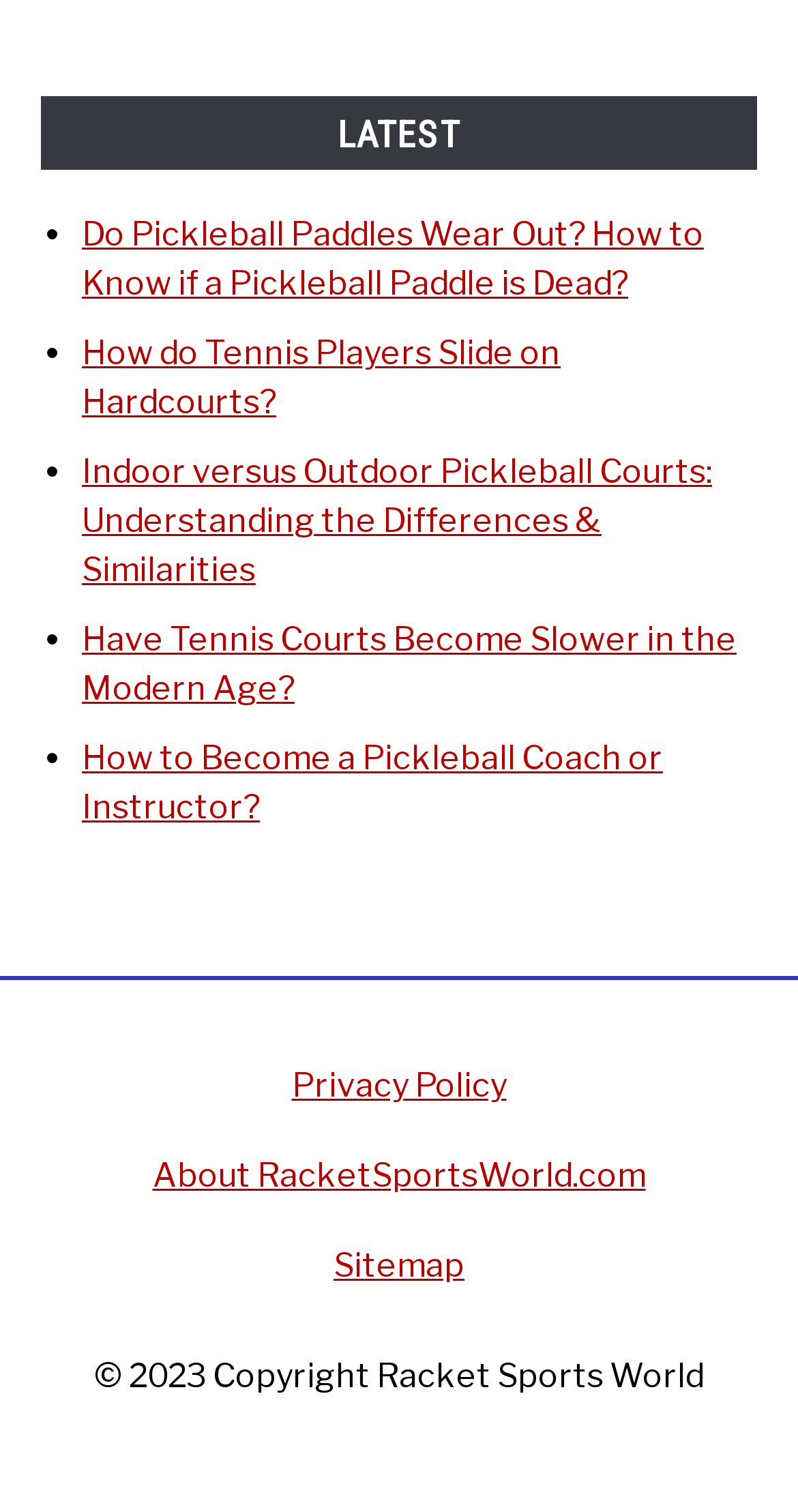Identify the coordinates of the bounding box for the element that must be clicked to accomplish the instruction: "Read 'How to Become a Pickleball Coach or Instructor?'".

[0.103, 0.489, 0.831, 0.547]